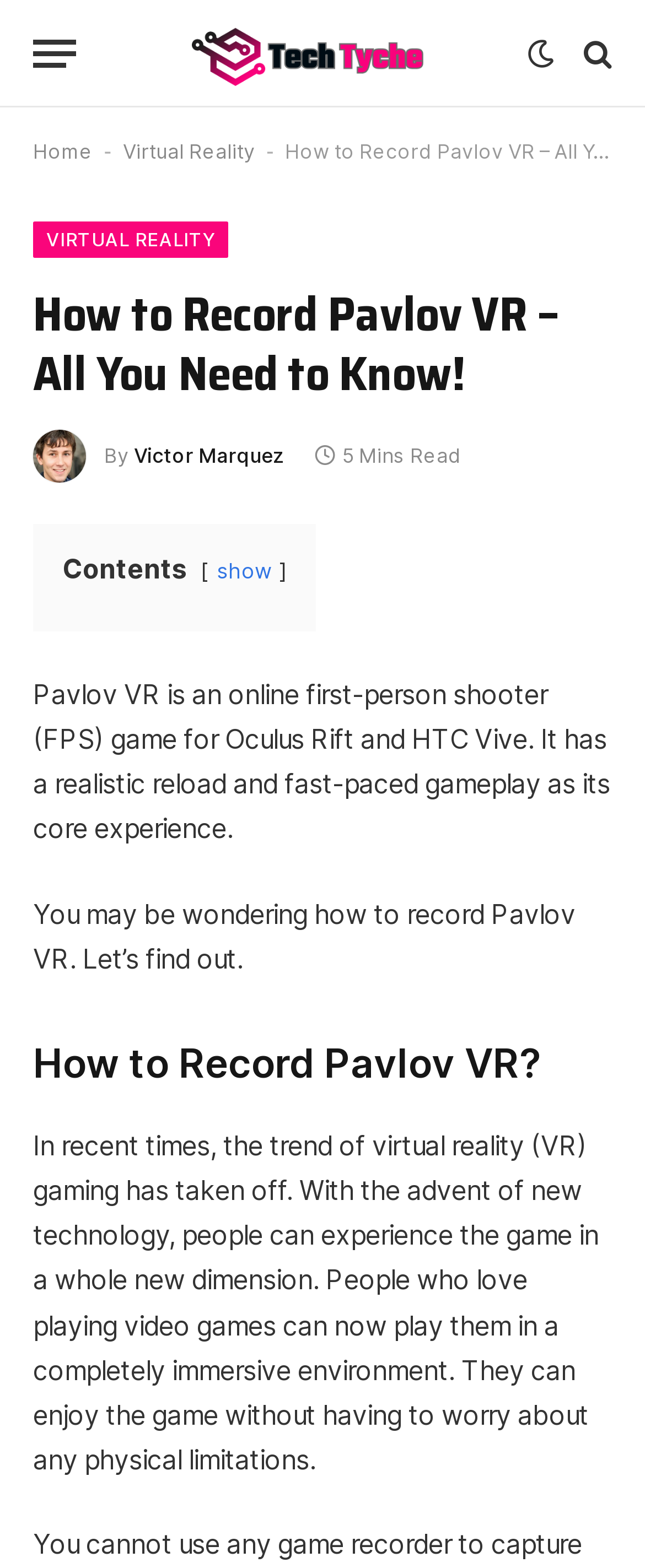Please determine the bounding box coordinates, formatted as (top-left x, top-left y, bottom-right x, bottom-right y), with all values as floating point numbers between 0 and 1. Identify the bounding box of the region described as: aria-label="Menu"

[0.051, 0.011, 0.118, 0.058]